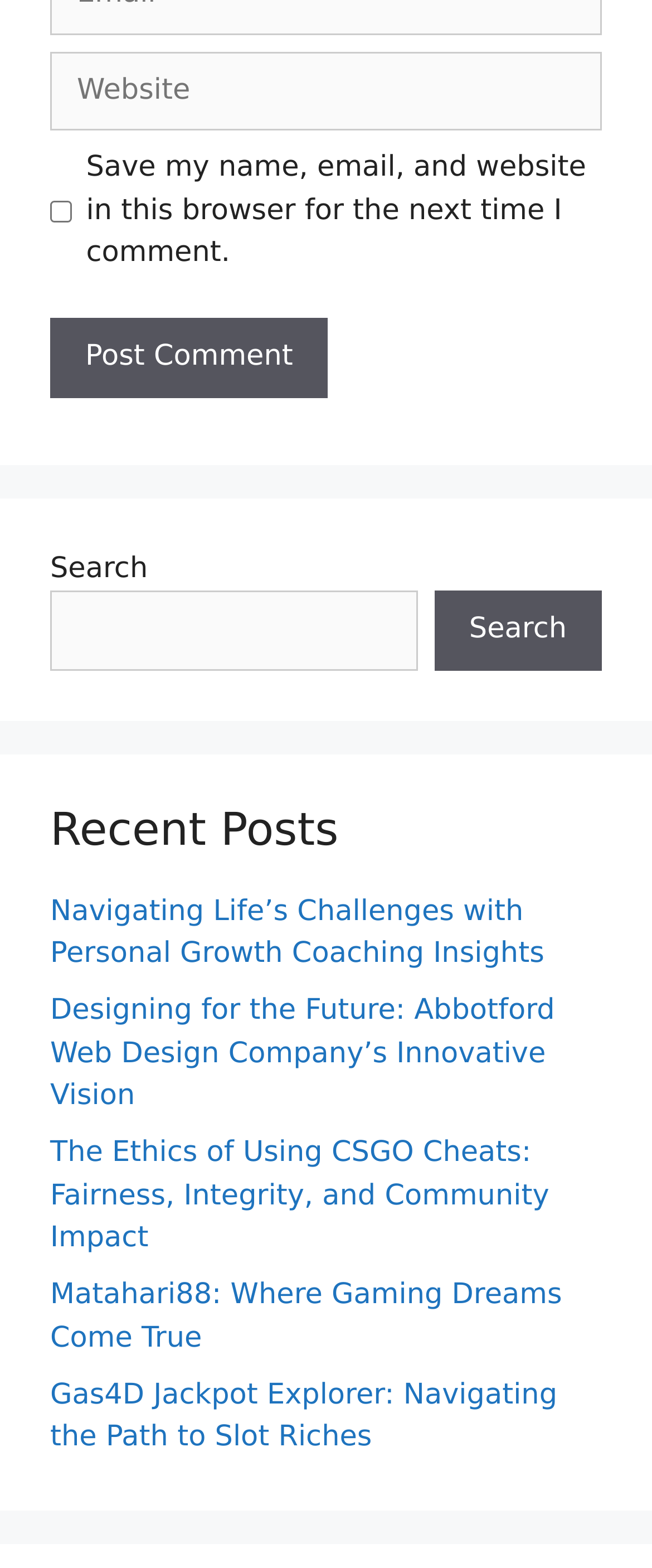Locate the bounding box coordinates of the area you need to click to fulfill this instruction: 'Check save my name'. The coordinates must be in the form of four float numbers ranging from 0 to 1: [left, top, right, bottom].

[0.077, 0.128, 0.11, 0.142]